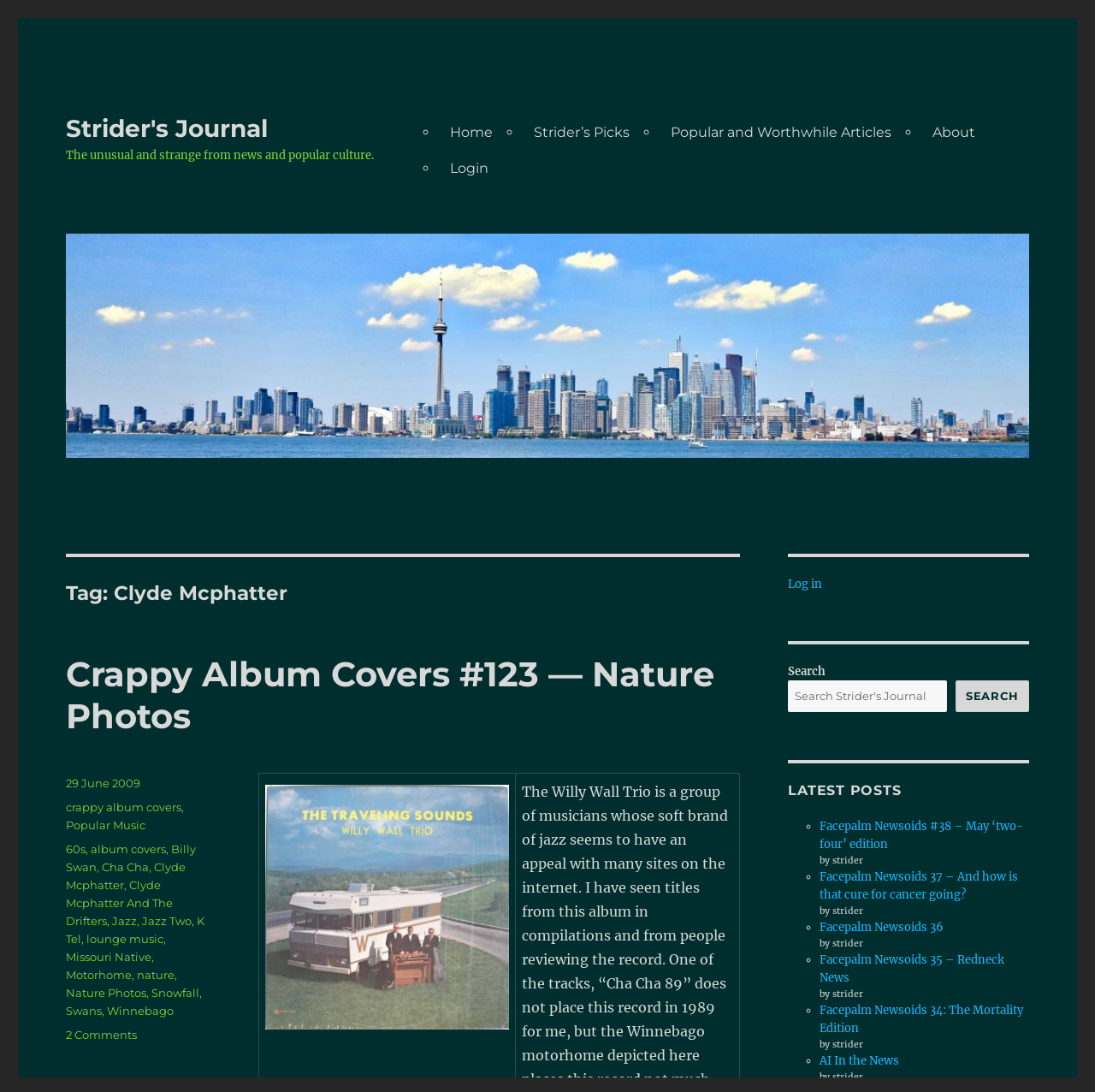Using the given description, provide the bounding box coordinates formatted as (top-left x, top-left y, bottom-right x, bottom-right y), with all values being floating point numbers between 0 and 1. Description: Facepalm Newsoids 36

[0.748, 0.842, 0.861, 0.856]